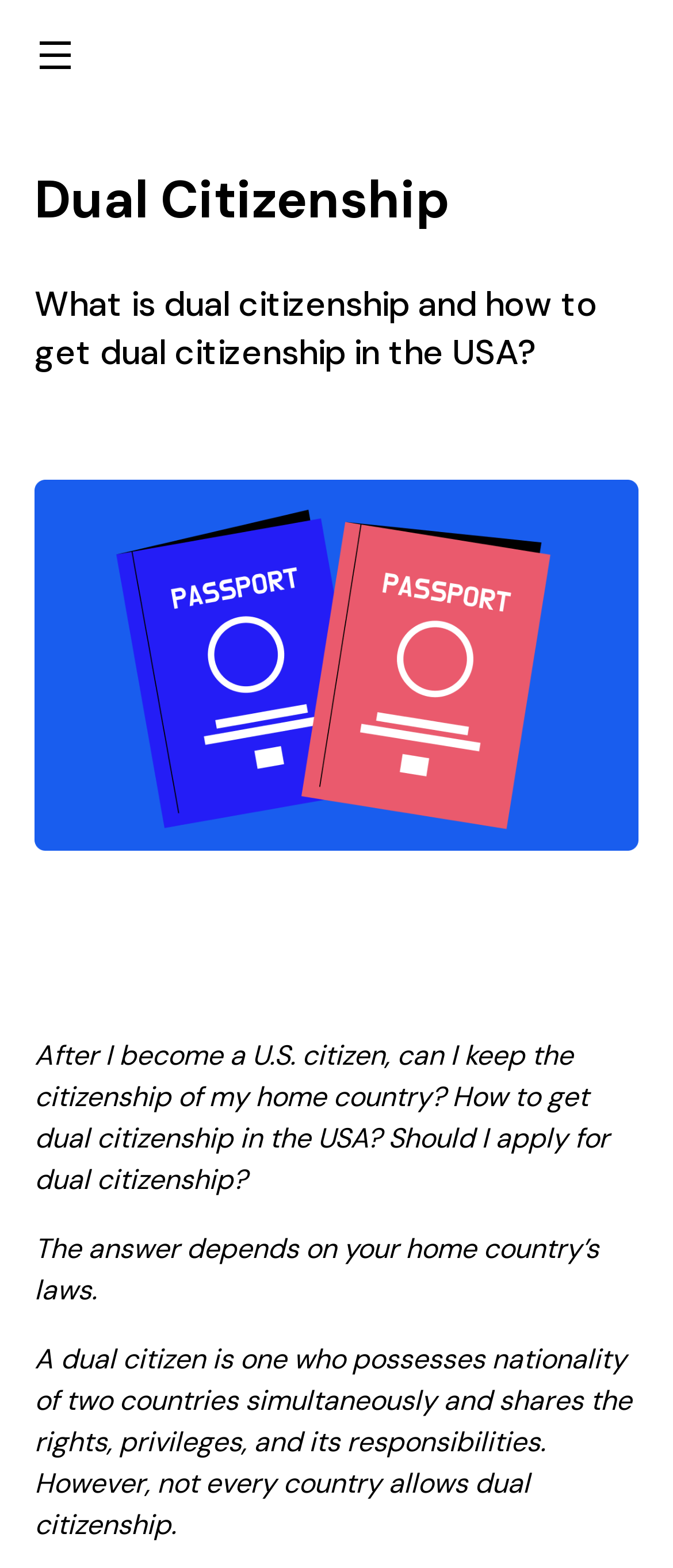What is the main topic of this webpage?
Please provide a comprehensive answer based on the information in the image.

Based on the webpage's structure and content, it appears that the main topic is dual citizenship, as indicated by the headings 'Dual Citizenship' and 'What is dual citizenship and how to get dual citizenship in the USA?'.